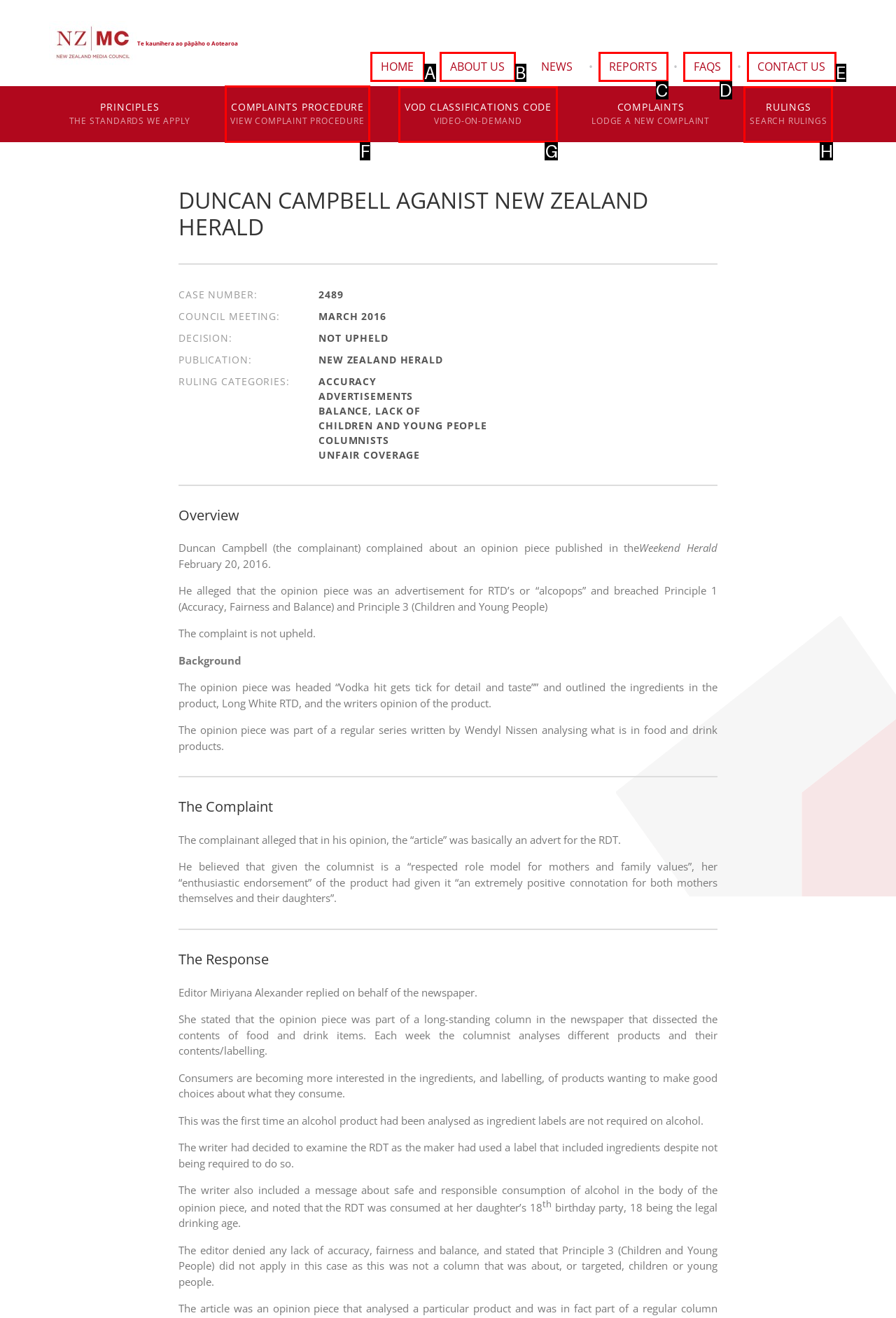Select the appropriate letter to fulfill the given instruction: View the 'COMPLAINTS PROCEDURE'
Provide the letter of the correct option directly.

F